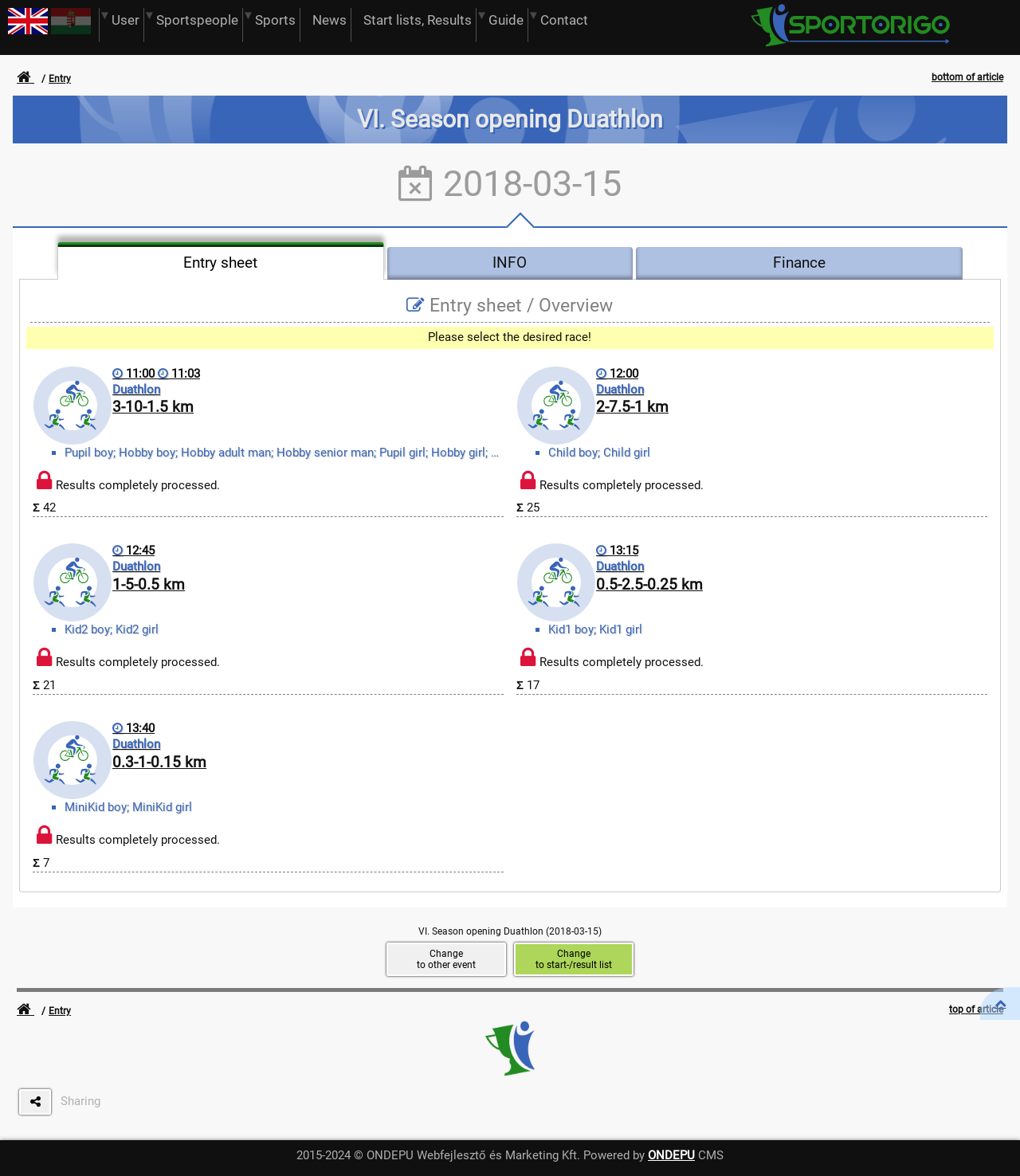Locate the bounding box coordinates of the clickable region to complete the following instruction: "Select English language."

[0.008, 0.02, 0.047, 0.032]